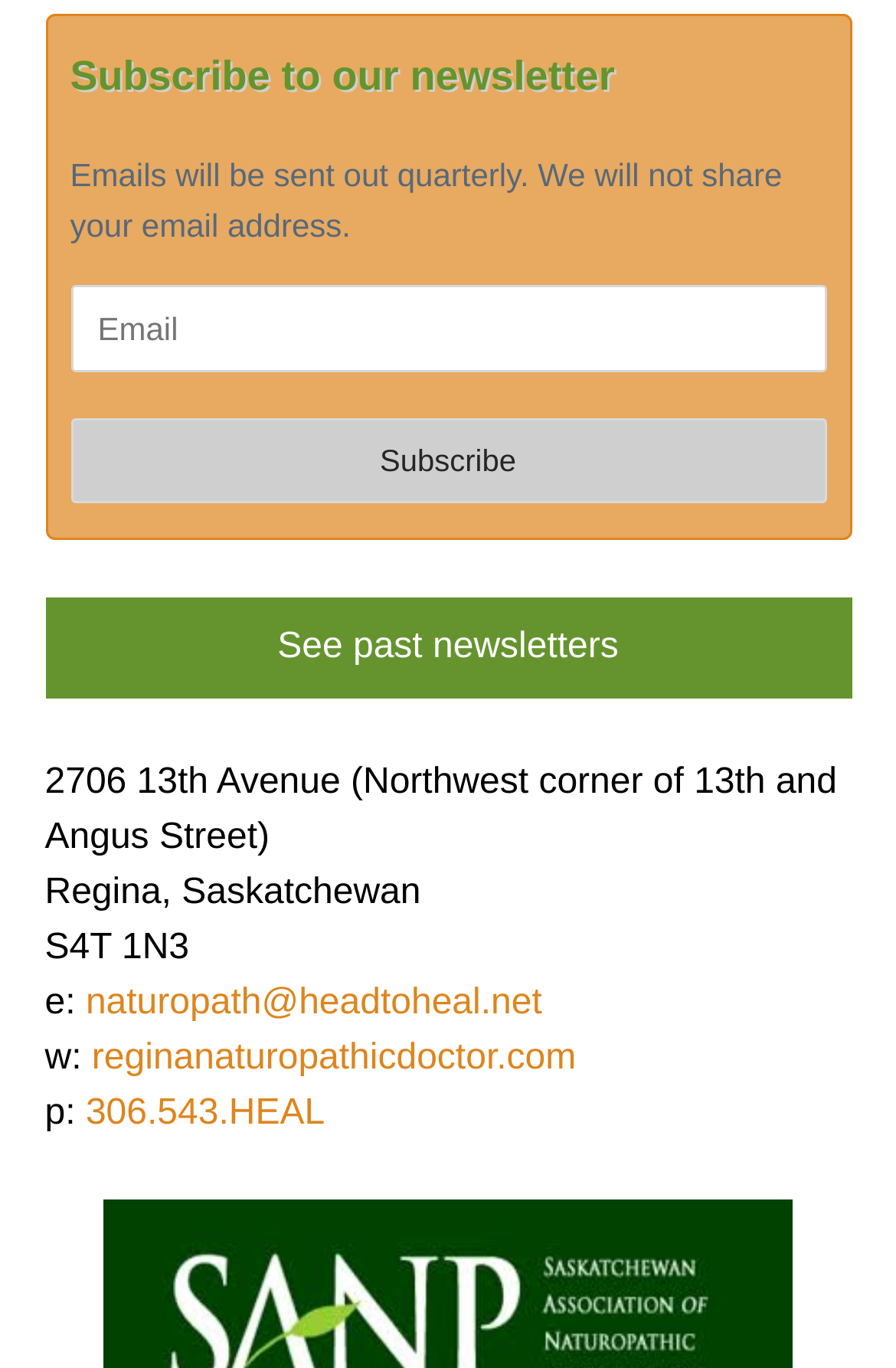What is the frequency of the newsletter?
Please provide a single word or phrase based on the screenshot.

Quarterly